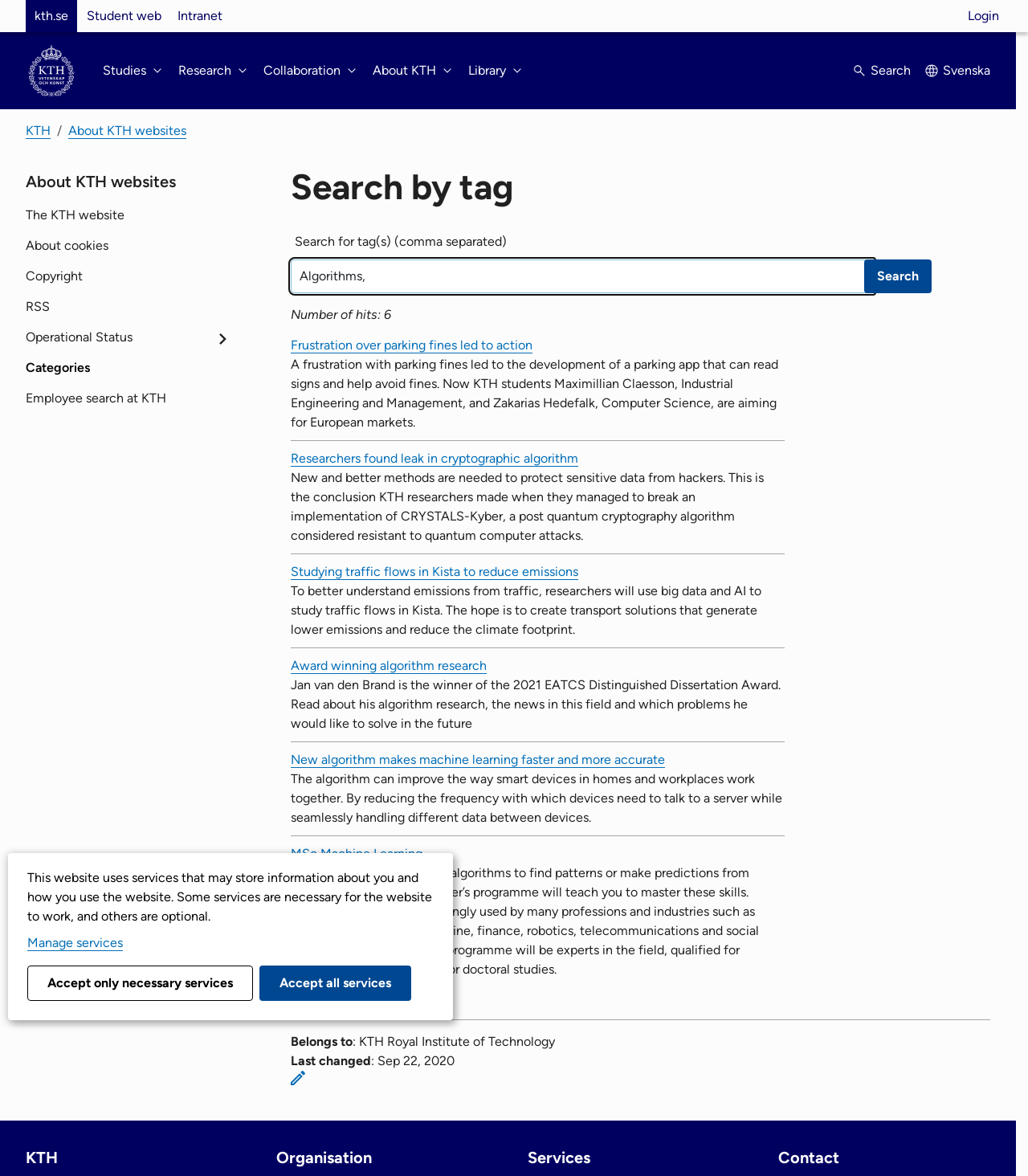Please find the bounding box coordinates of the element that needs to be clicked to perform the following instruction: "Search for tags". The bounding box coordinates should be four float numbers between 0 and 1, represented as [left, top, right, bottom].

[0.283, 0.221, 0.85, 0.249]